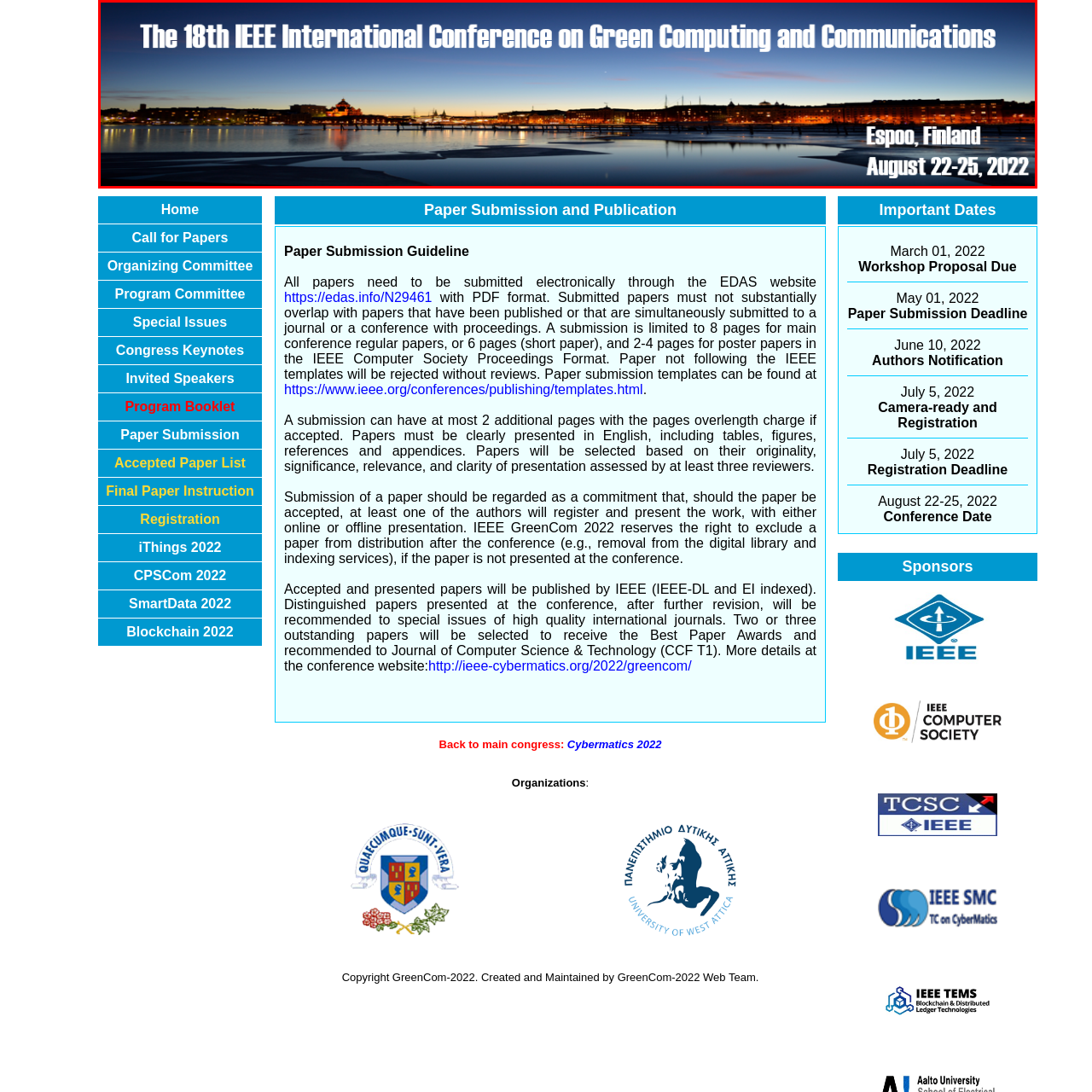Inspect the image surrounded by the red outline and respond to the question with a brief word or phrase:
Where is the conference located?

Espoo, Finland